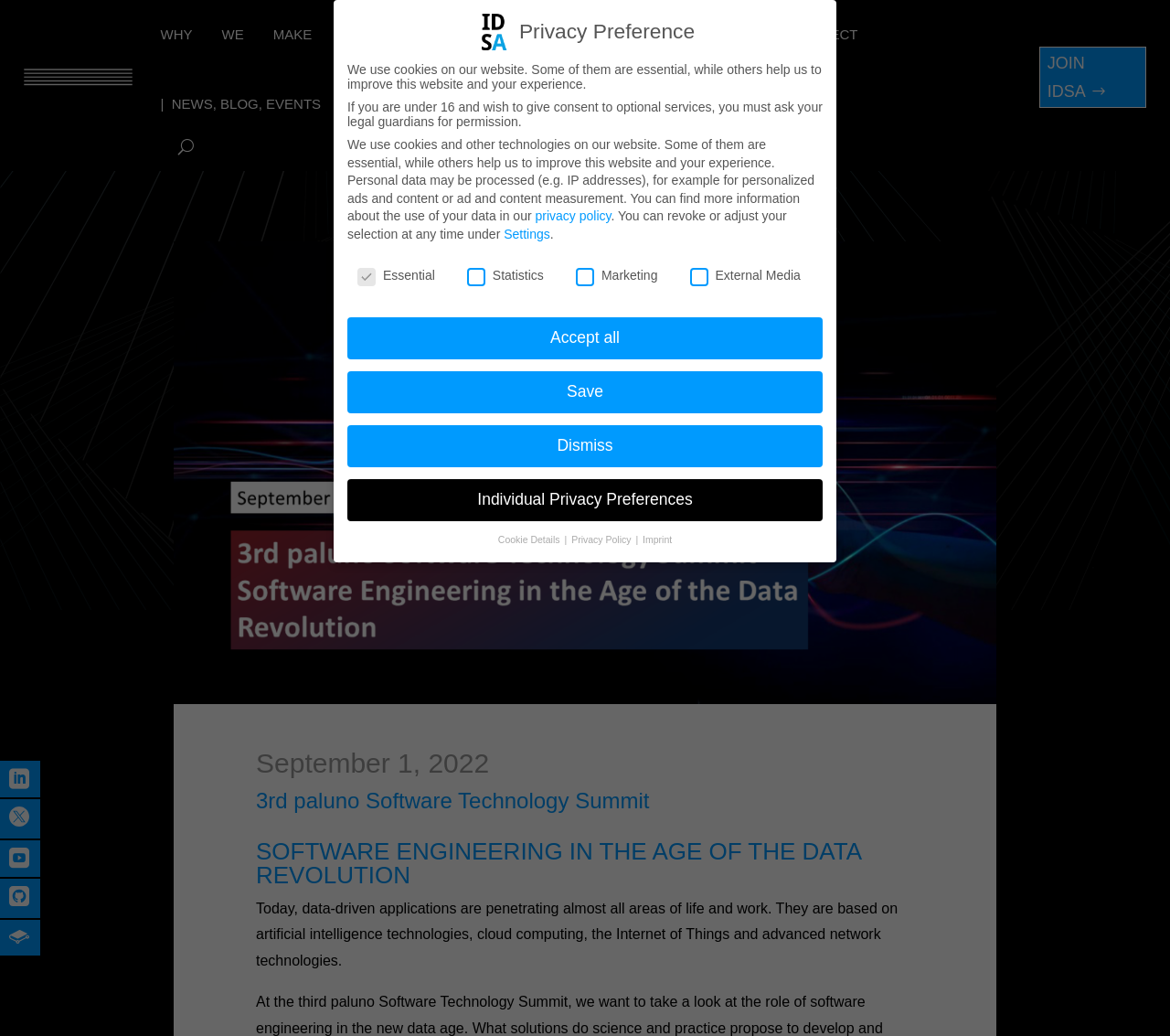Locate the bounding box coordinates of the clickable part needed for the task: "Click the 'PUBLICATIONS' link".

[0.417, 0.0, 0.496, 0.067]